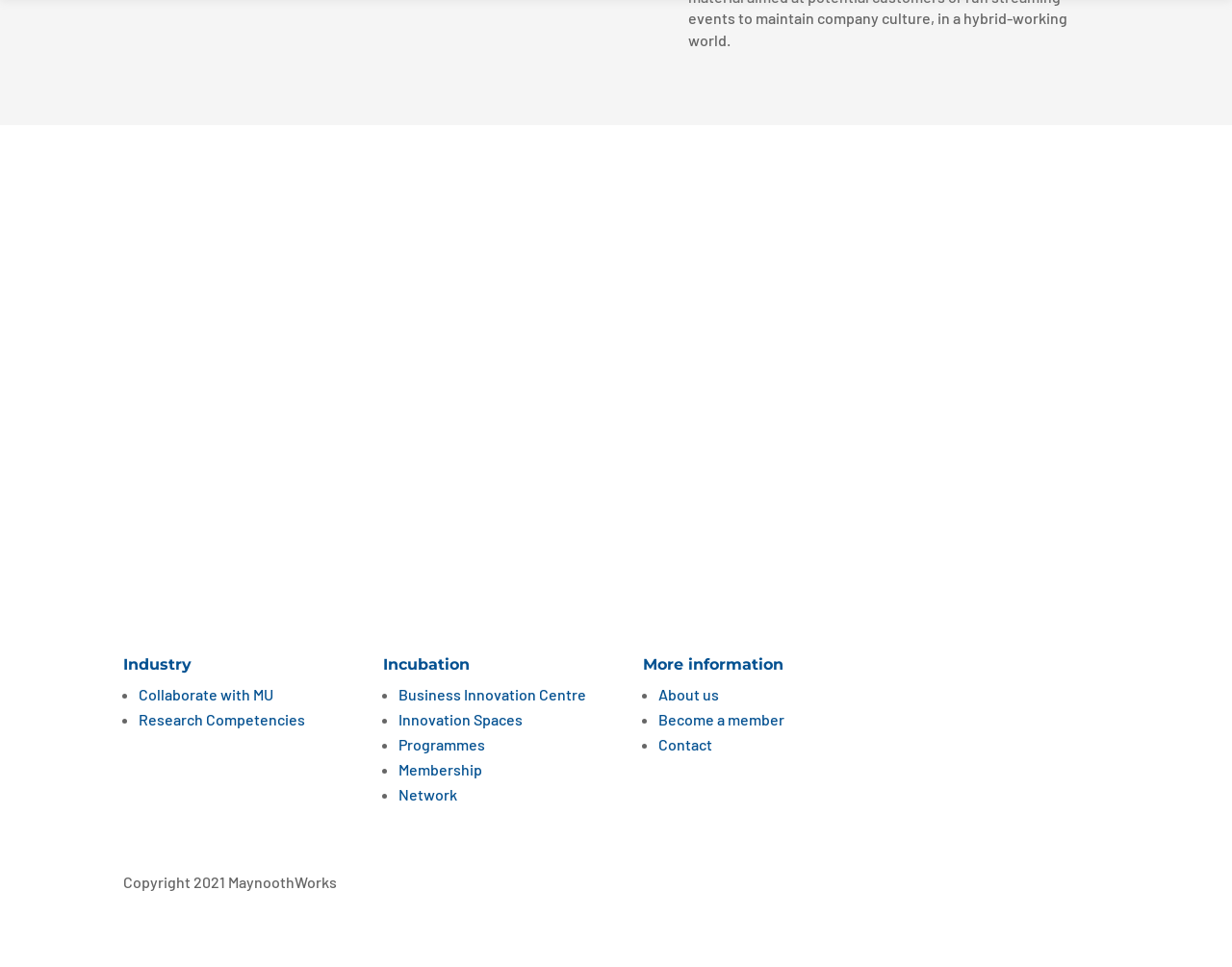Answer the question below with a single word or a brief phrase: 
What is the name of the business centre?

Business Innovation Centre